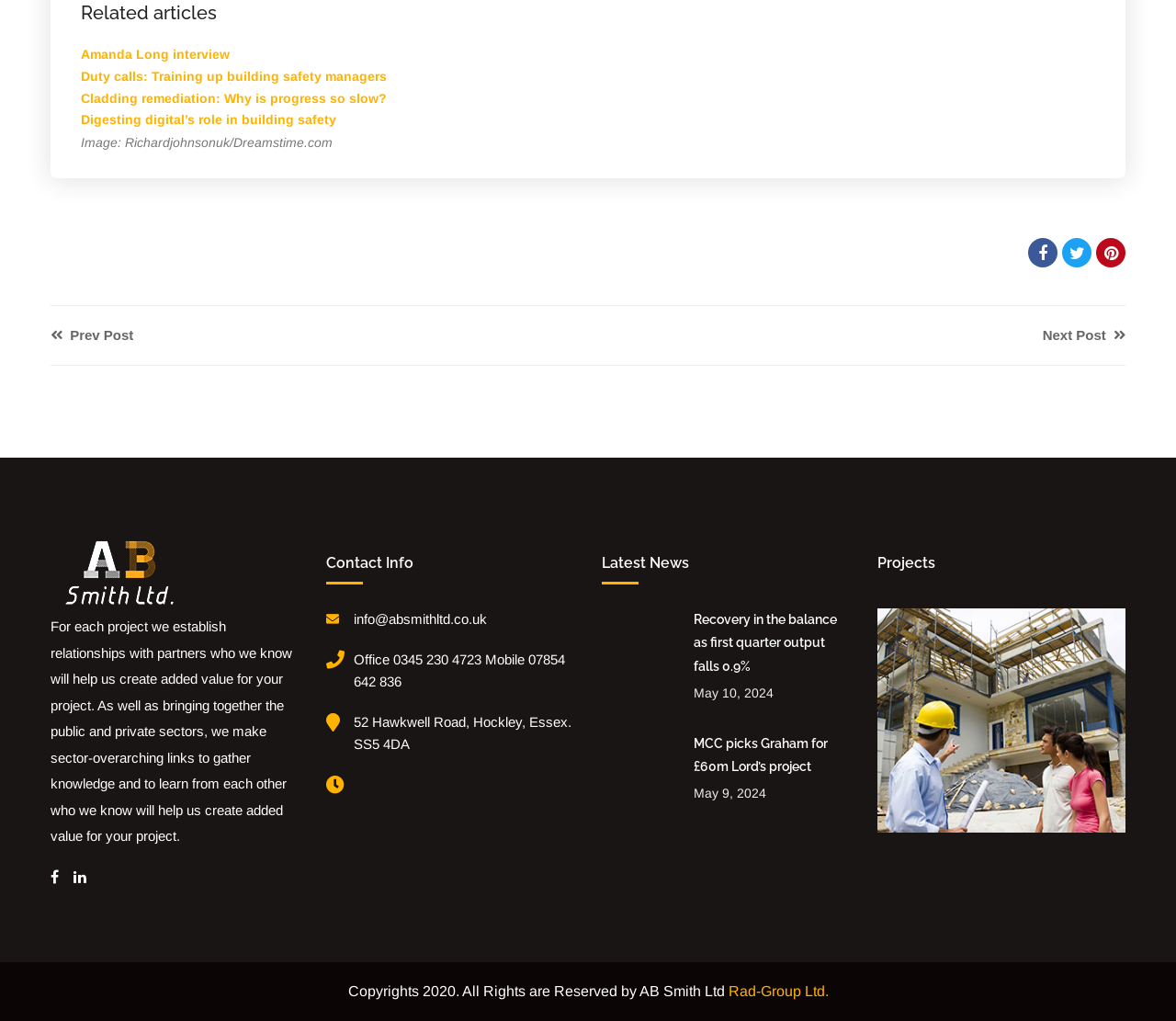Determine the bounding box coordinates of the section I need to click to execute the following instruction: "Read Amanda Long interview". Provide the coordinates as four float numbers between 0 and 1, i.e., [left, top, right, bottom].

[0.069, 0.046, 0.195, 0.06]